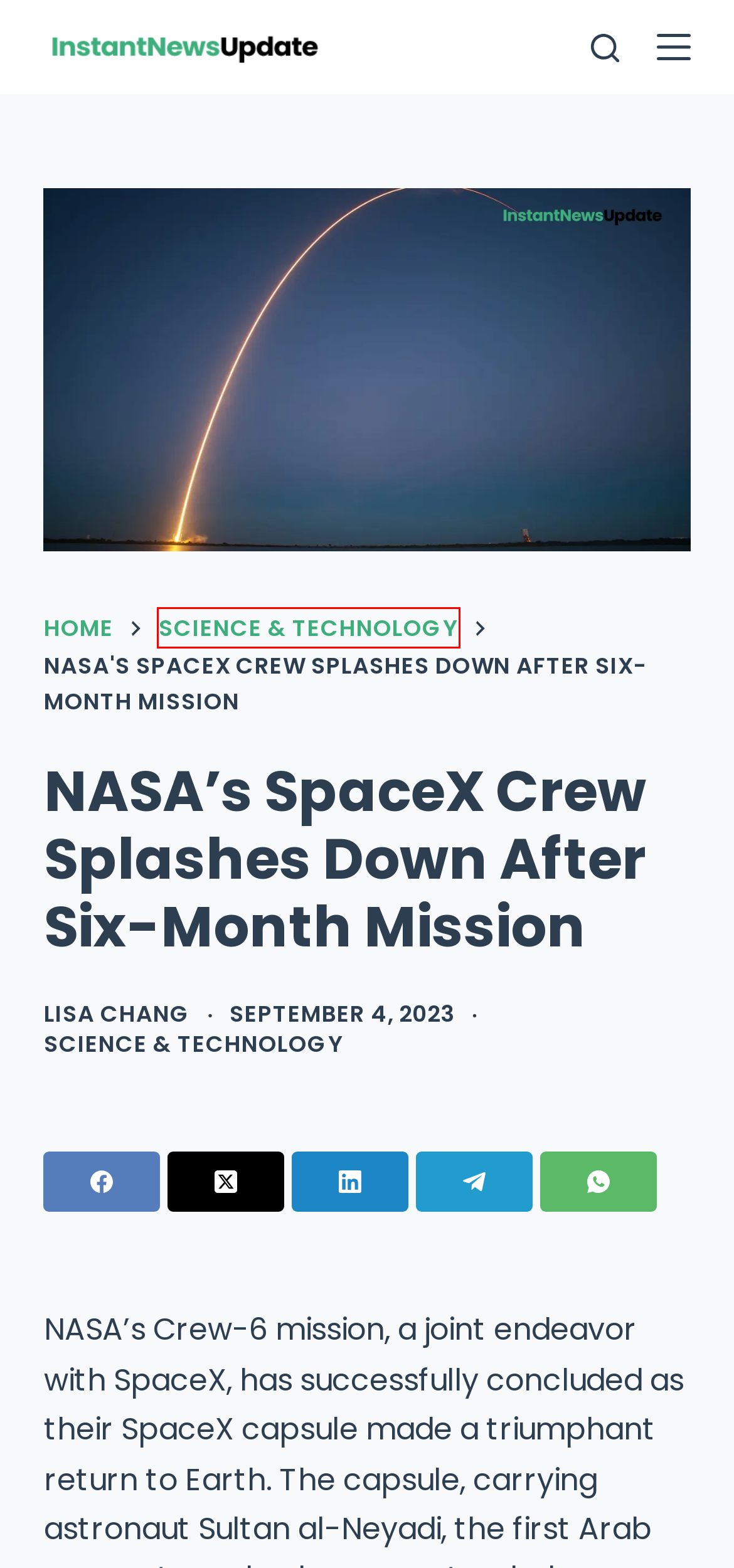You have been given a screenshot of a webpage, where a red bounding box surrounds a UI element. Identify the best matching webpage description for the page that loads after the element in the bounding box is clicked. Options include:
A. Privacy Policy - InstantNewsUpdate
B. Lisa Chang - InstantNewsUpdate
C. The Ultimate Guide to Unblocked Games WTF - InstantNewsUpdate
D. Science & Technology - InstantNewsUpdate
E. Google's 25-Year Journey: 15 Fascinating Facts - InstantNewsUpdate
F. Rare Super Blue Moon to Grace Night Sky: Unveiling a Celestial Rarity - InstantNewsUpdate
G. InstantNewsUpdate - Instant. Informed. Inspired.
H. Northern Powergrid Prepared for Potential Storm Agnes Power Outage - InstantNewsUpdate

D